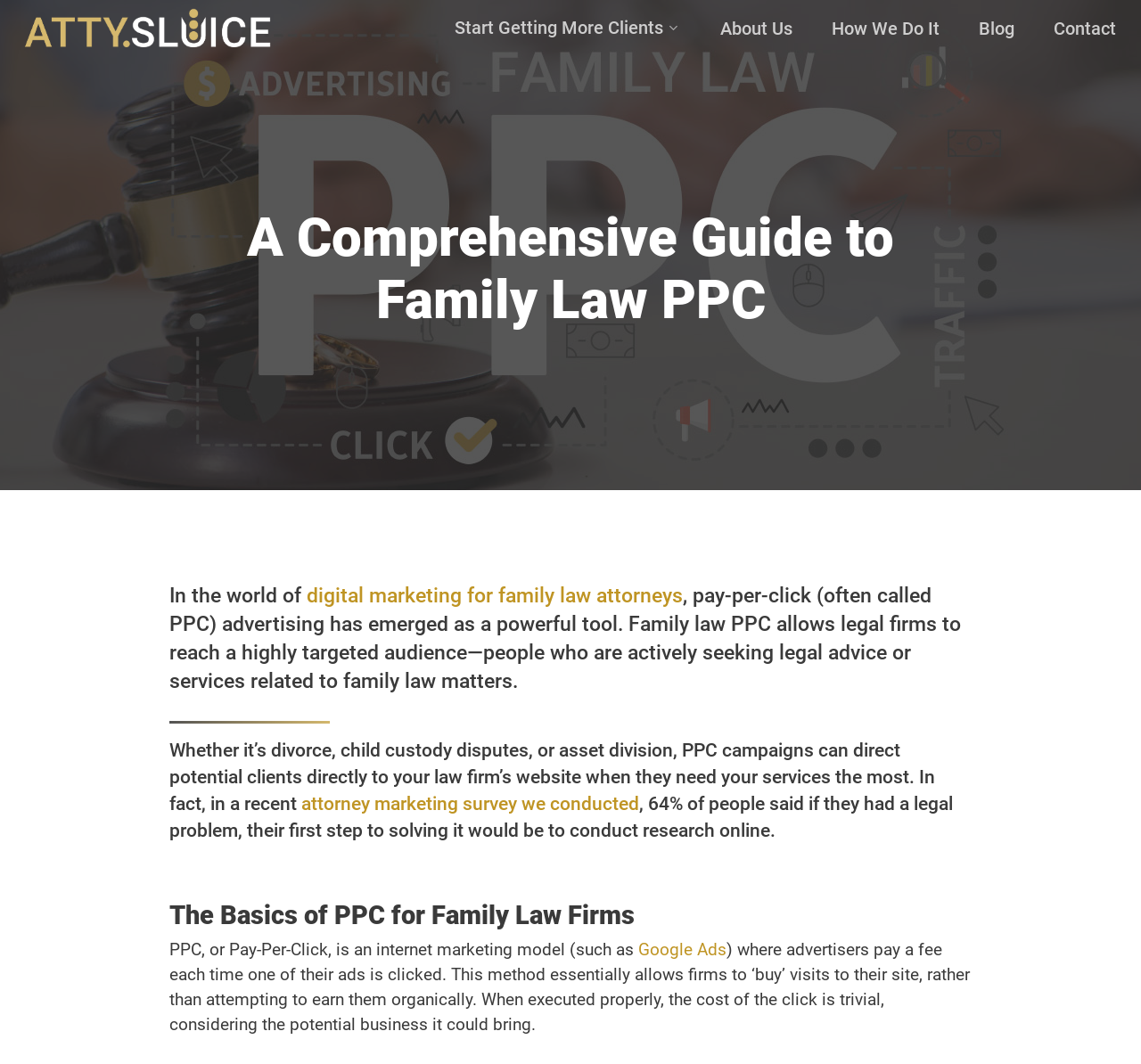What is the definition of PPC?
Using the visual information from the image, give a one-word or short-phrase answer.

Pay-Per-Click